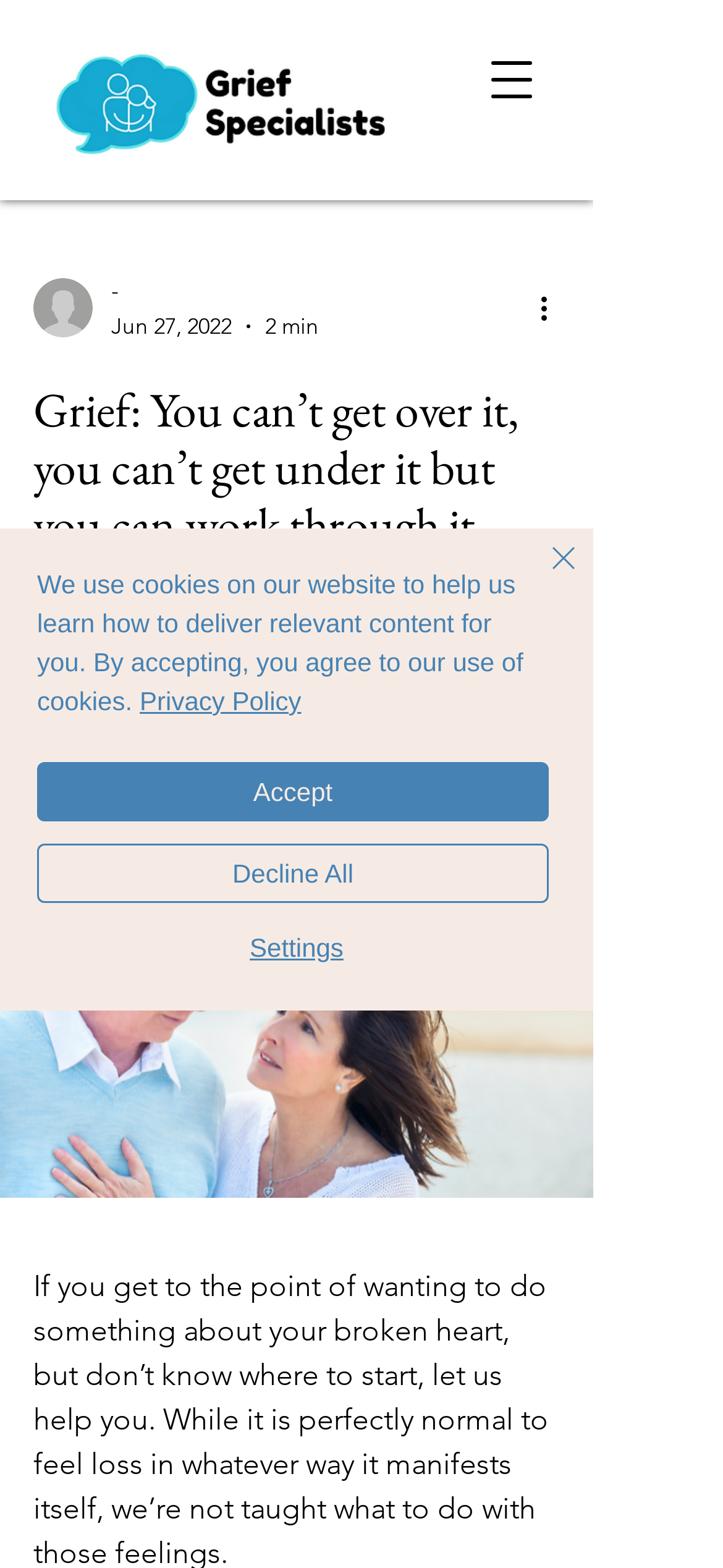Please provide a brief answer to the question using only one word or phrase: 
What is the purpose of the button at the top right corner?

Open navigation menu